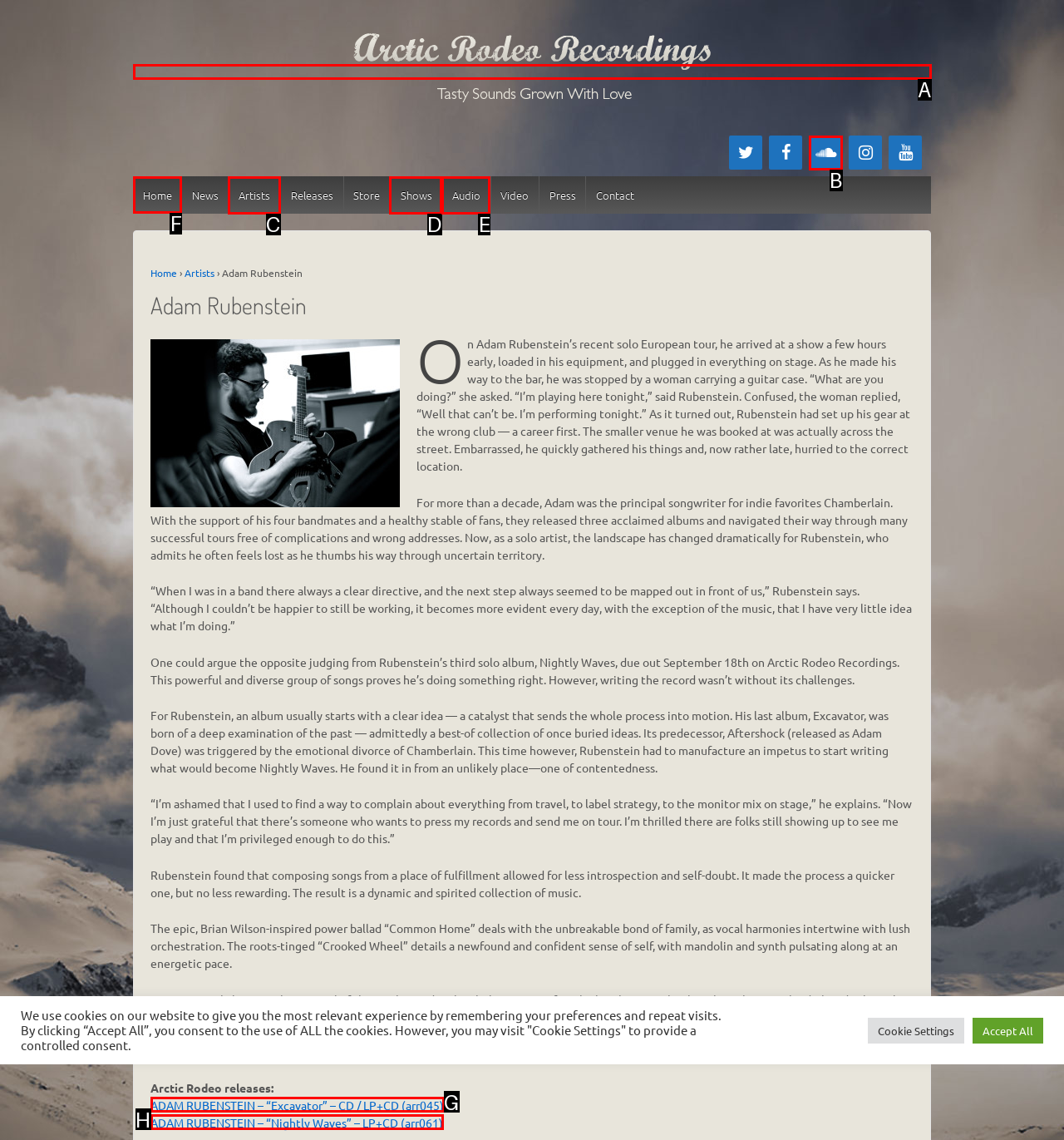Tell me which one HTML element I should click to complete the following task: View previous post Answer with the option's letter from the given choices directly.

None